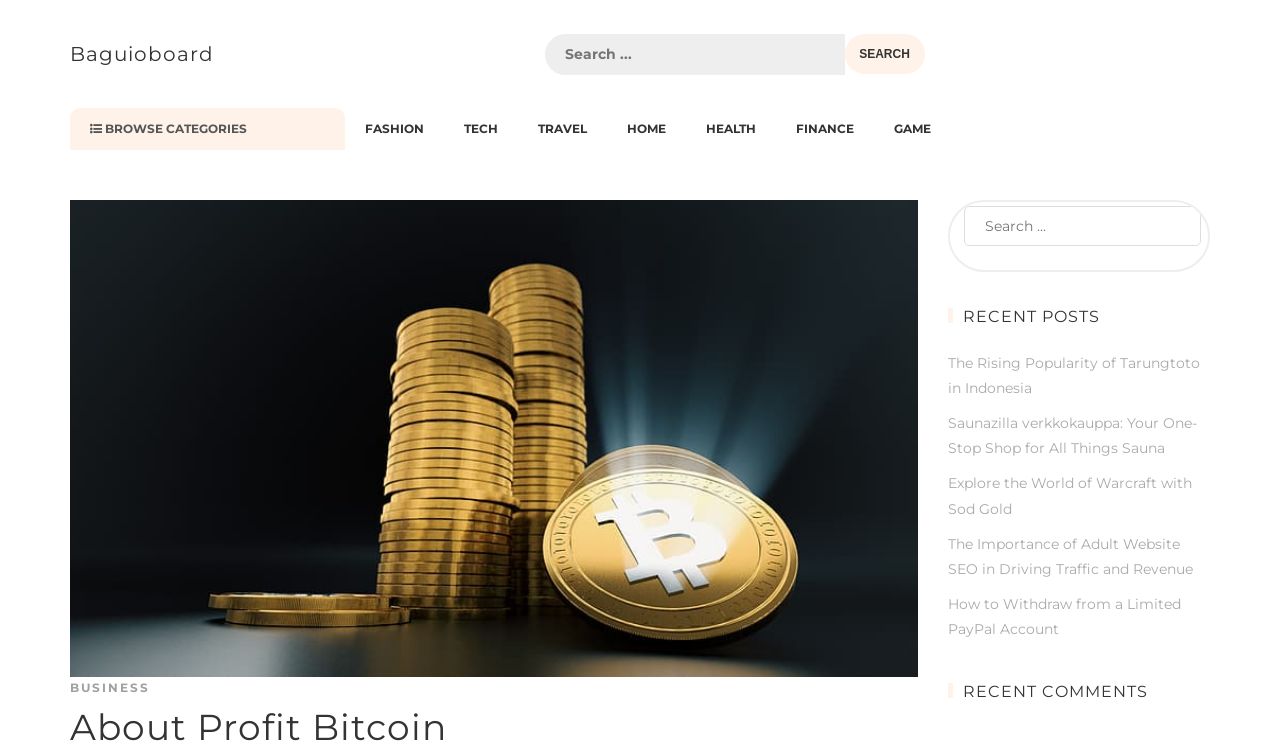How many search boxes are there?
Please provide a single word or phrase answer based on the image.

2